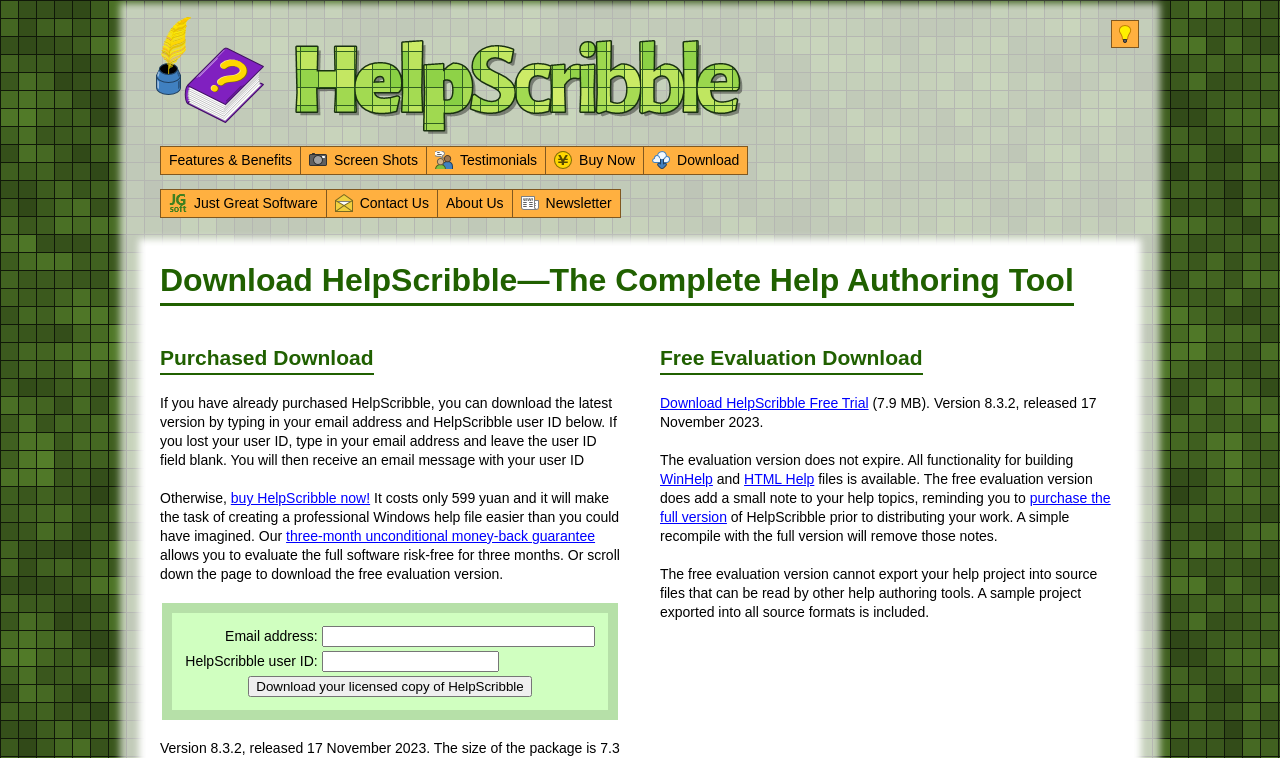Can you extract the primary headline text from the webpage?

Download HelpScribble—The Complete Help Authoring Tool